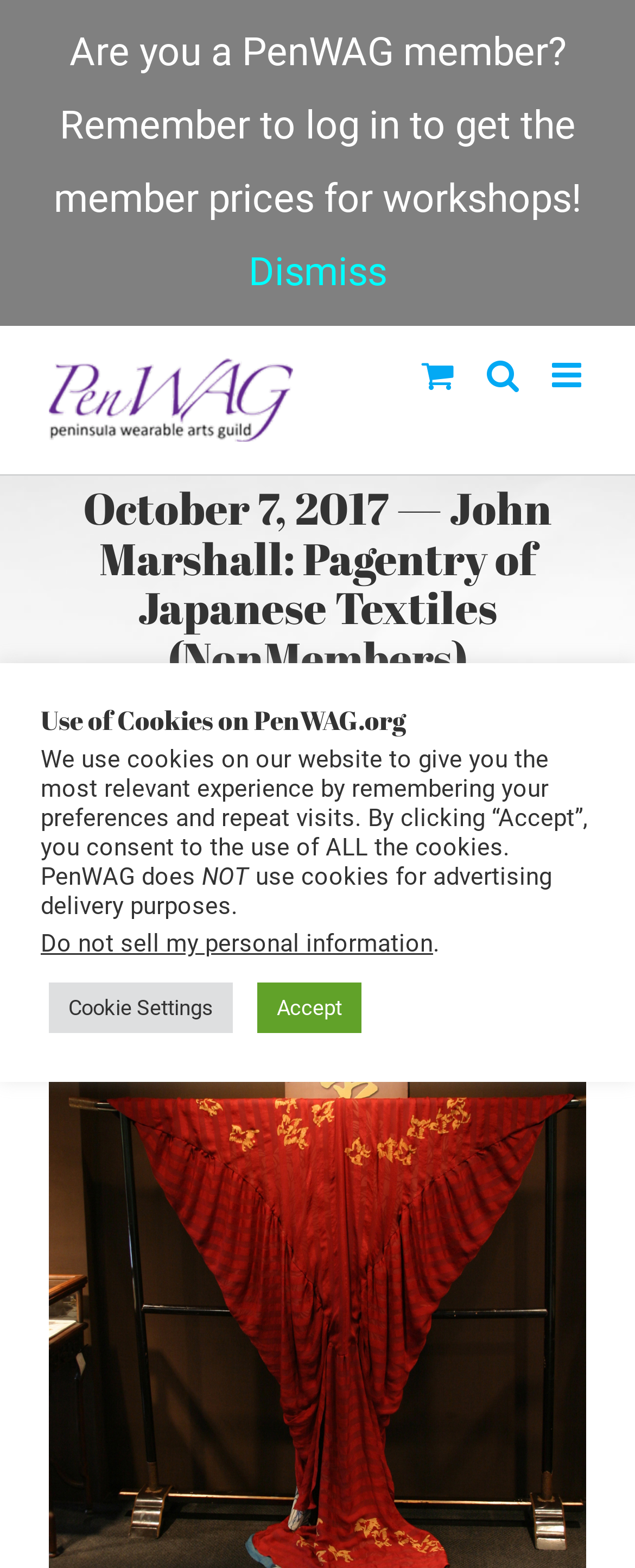Extract the bounding box coordinates of the UI element described by: "Home". The coordinates should include four float numbers ranging from 0 to 1, e.g., [left, top, right, bottom].

[0.268, 0.441, 0.355, 0.456]